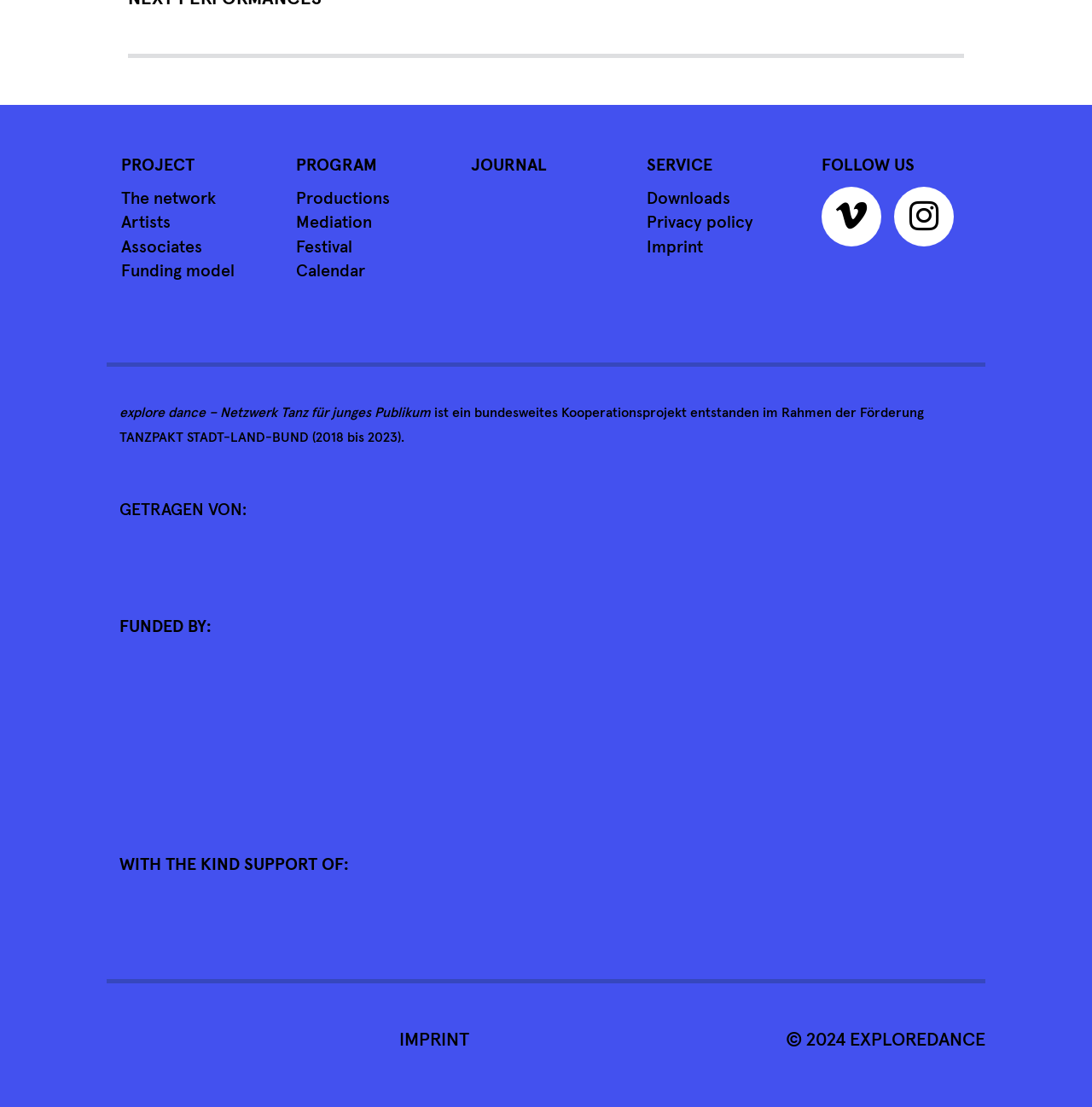What social media platforms are available for following?
Answer the question with a detailed explanation, including all necessary information.

I found two link elements with Unicode characters '' and '' which represent social media platforms, indicating that there are two social media platforms available for following.